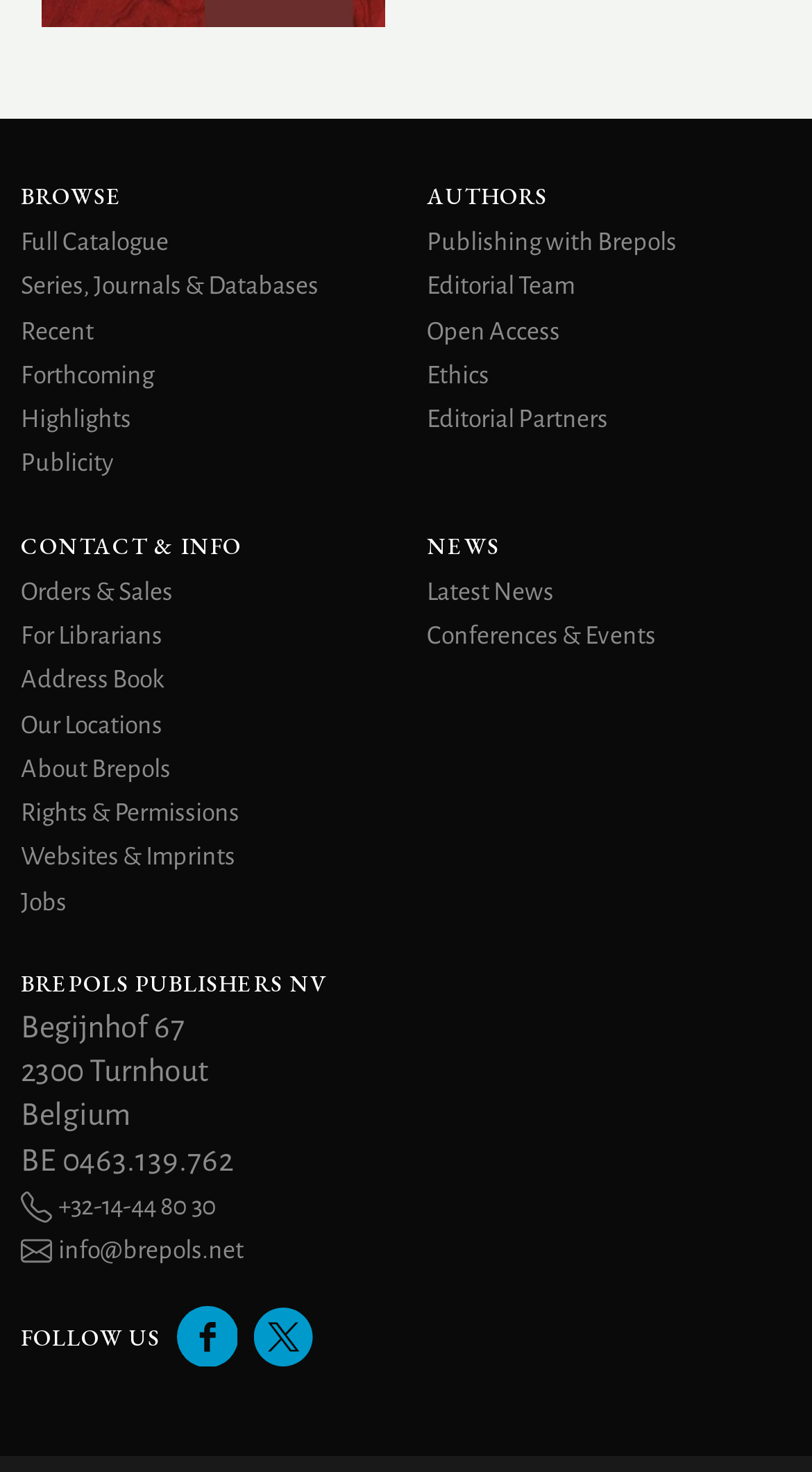What are the main categories on the website?
Relying on the image, give a concise answer in one word or a brief phrase.

Browse, Authors, Contact & Info, News